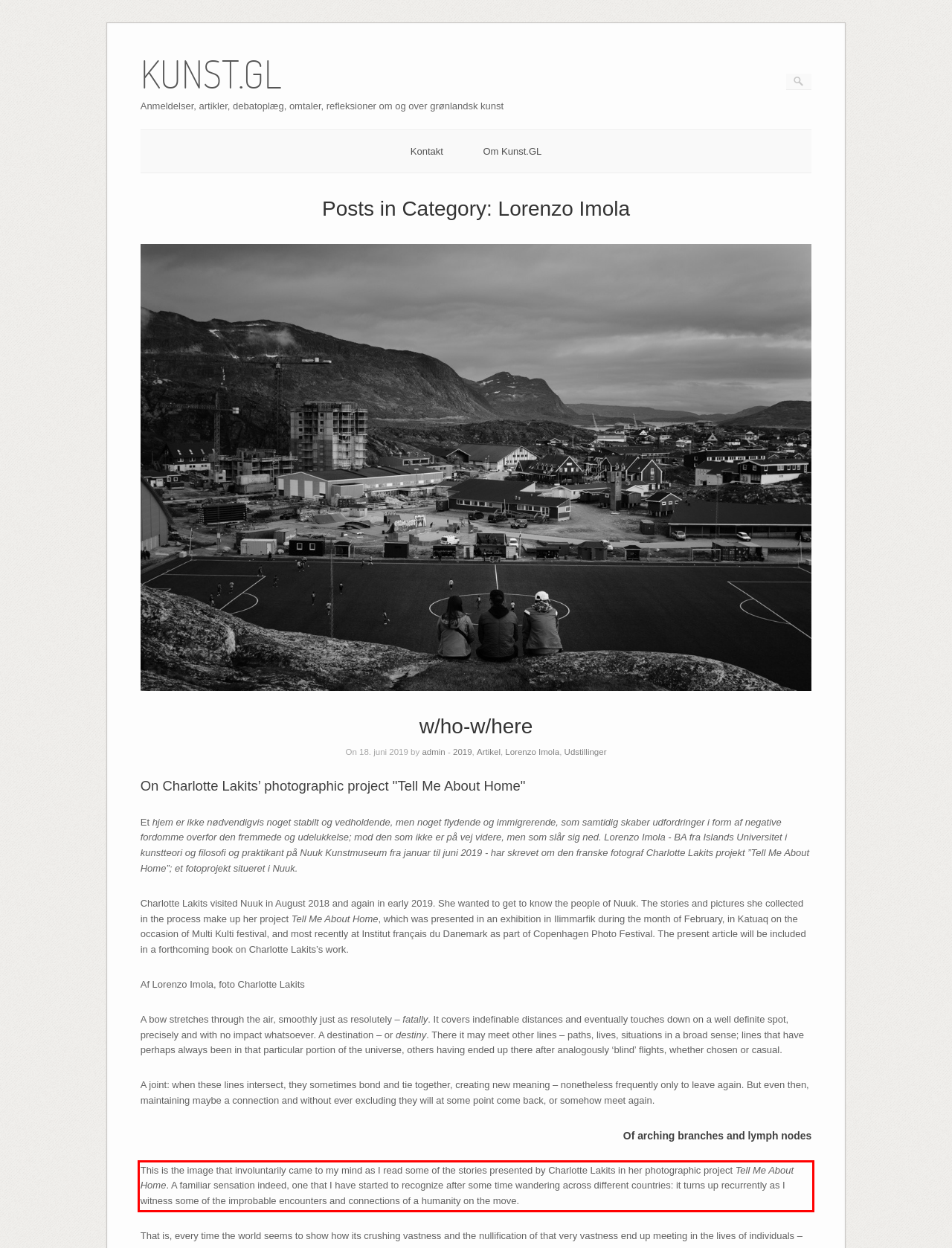Given a screenshot of a webpage with a red bounding box, extract the text content from the UI element inside the red bounding box.

This is the image that involuntarily came to my mind as I read some of the stories presented by Charlotte Lakits in her photographic project Tell Me About Home. A familiar sensation indeed, one that I have started to recognize after some time wandering across different countries: it turns up recurrently as I witness some of the improbable encounters and connections of a humanity on the move.